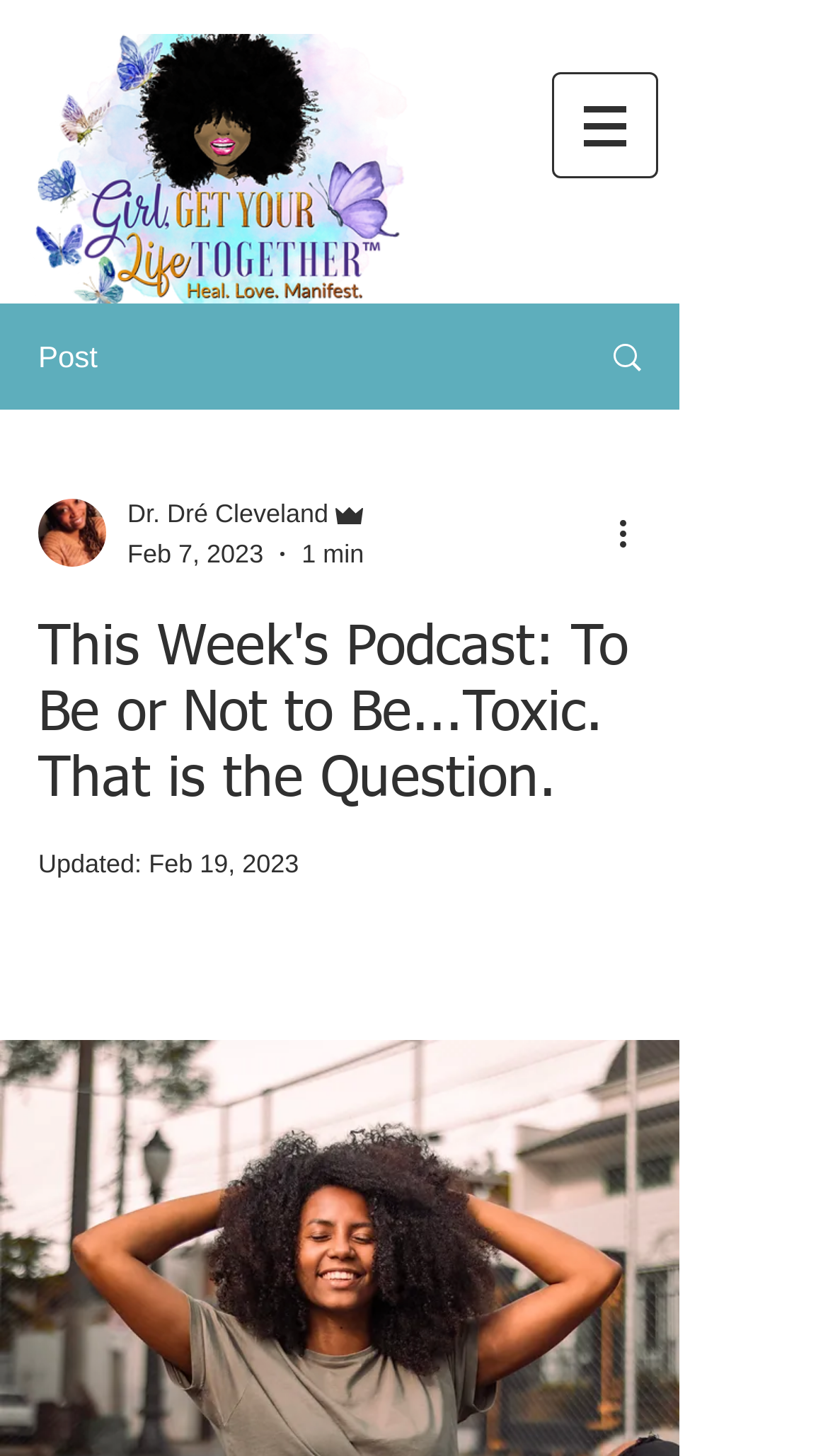Find the UI element described as: "parent_node: Dr. Dré Cleveland" and predict its bounding box coordinates. Ensure the coordinates are four float numbers between 0 and 1, [left, top, right, bottom].

[0.046, 0.343, 0.128, 0.389]